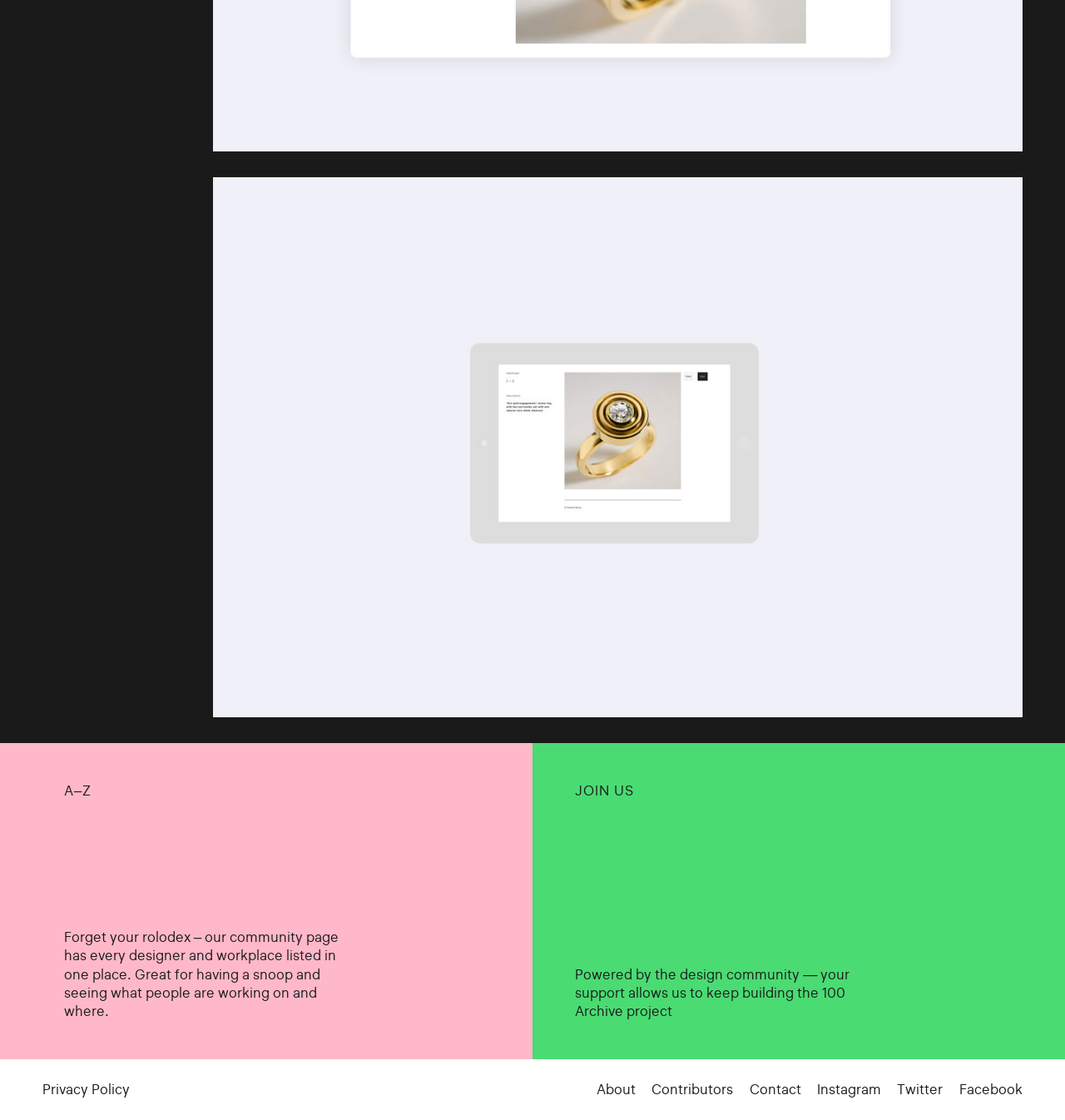Answer the question using only one word or a concise phrase: What is the title of the section above the community page description?

A–Z